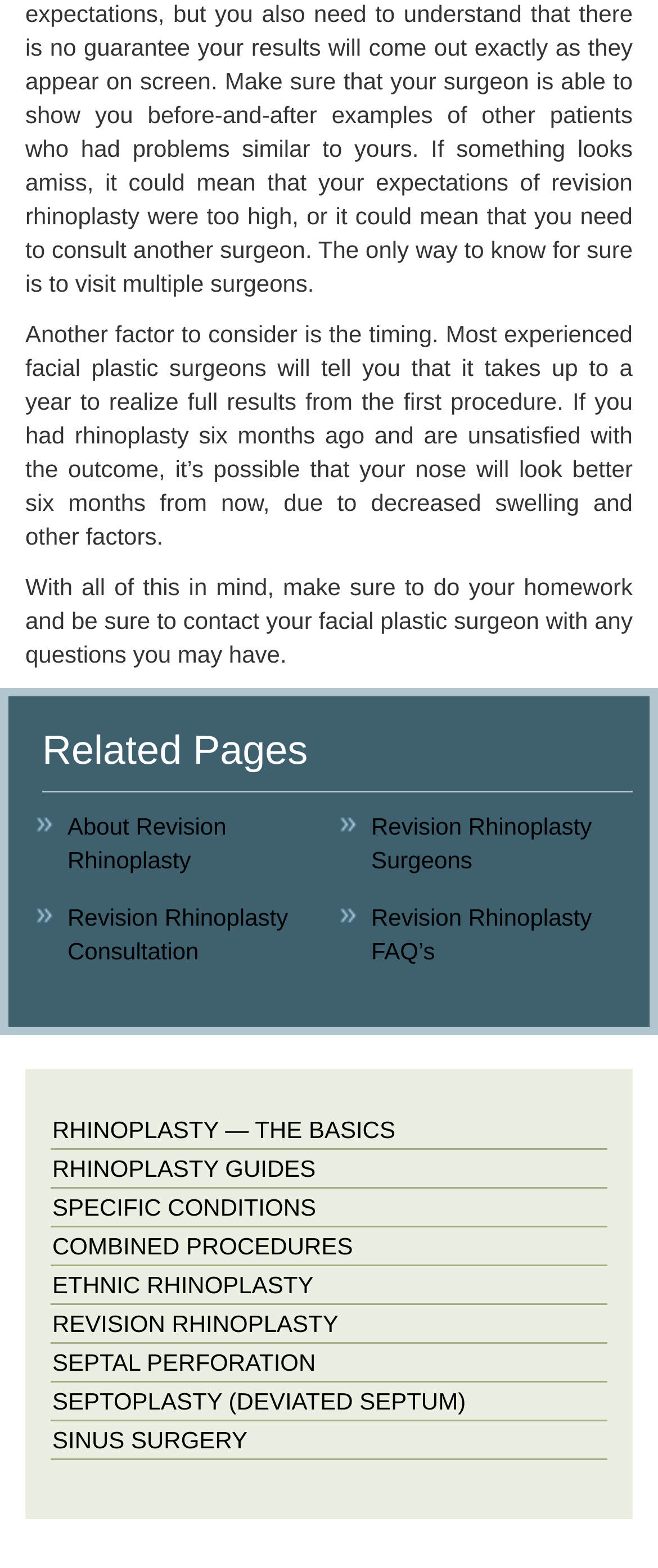Identify the bounding box for the given UI element using the description provided. Coordinates should be in the format (top-left x, top-left y, bottom-right x, bottom-right y) and must be between 0 and 1. Here is the description: SINUS SURGERY

[0.079, 0.909, 0.376, 0.927]